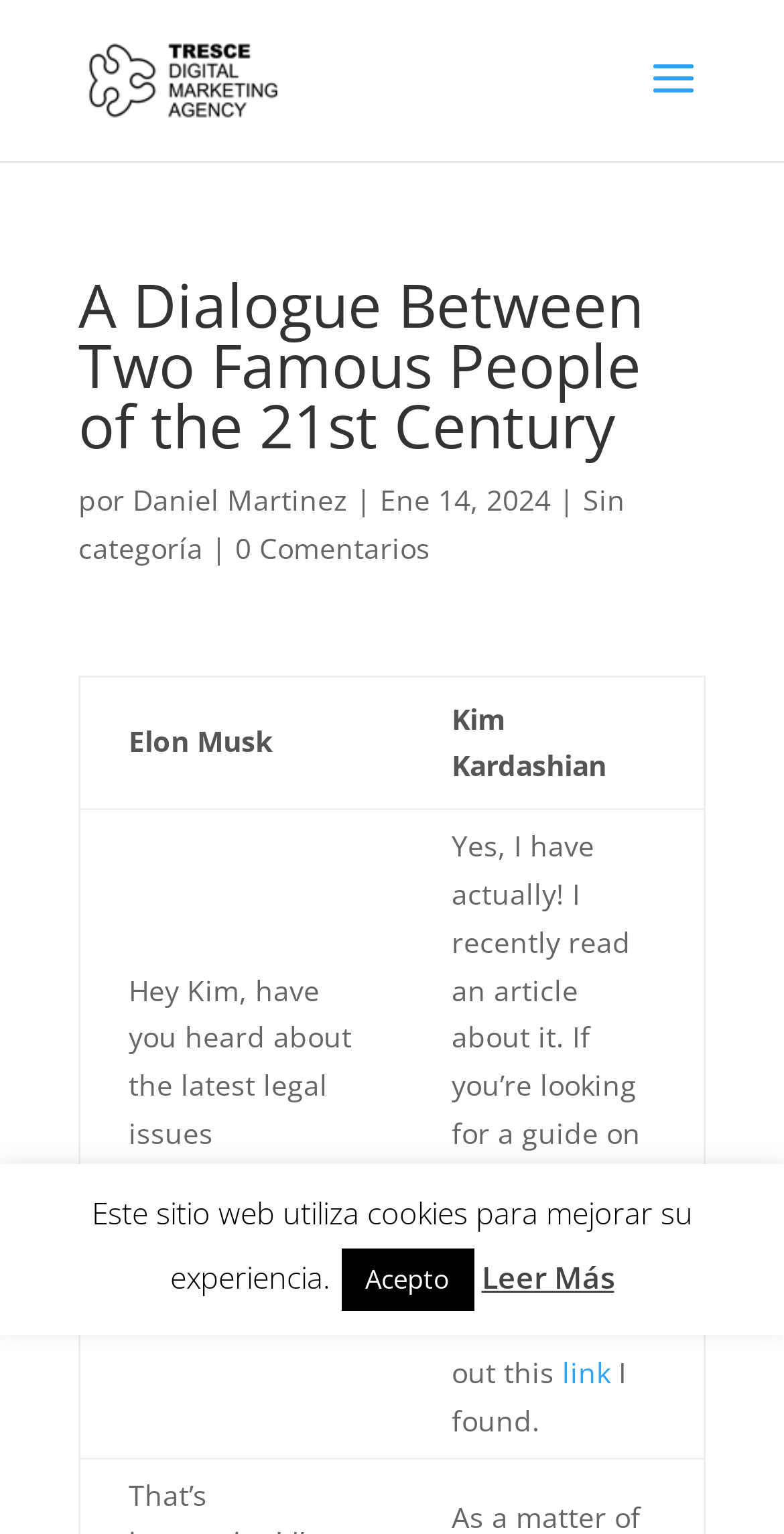Find the bounding box coordinates for the HTML element described as: "alt="Blog Tresce"". The coordinates should consist of four float values between 0 and 1, i.e., [left, top, right, bottom].

[0.11, 0.038, 0.359, 0.063]